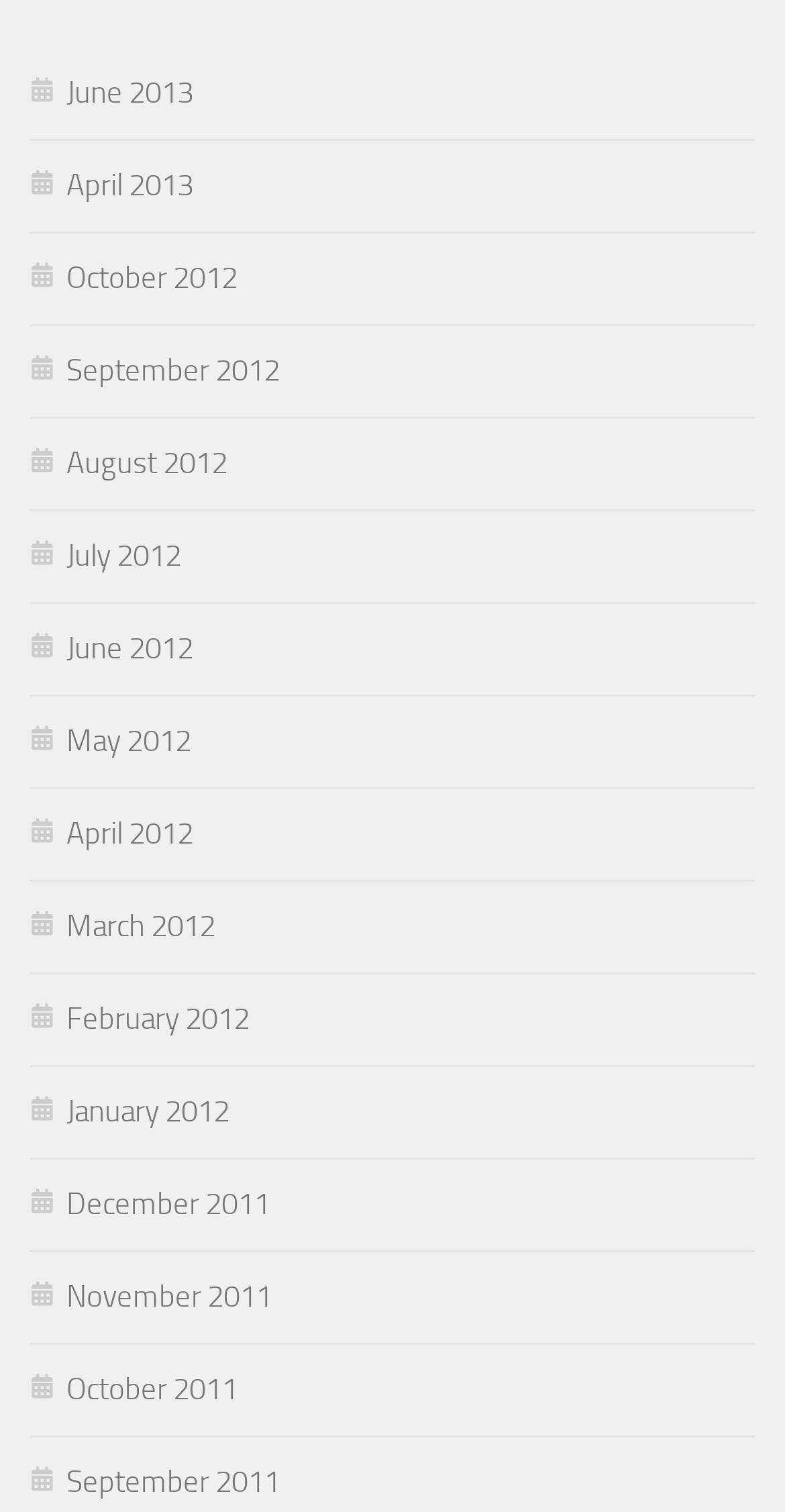Answer the following in one word or a short phrase: 
How many months are listed on the webpage?

24